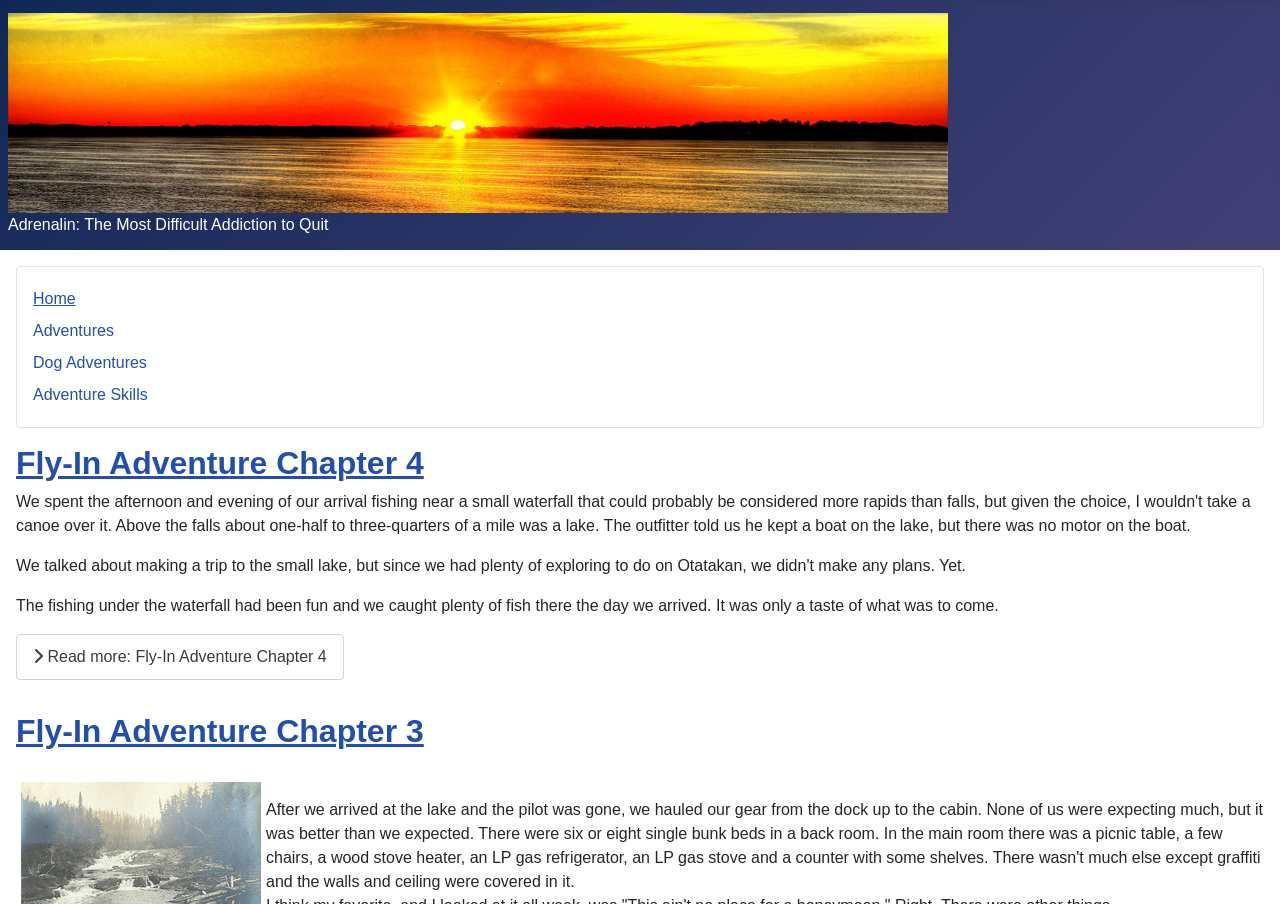Use the details in the image to answer the question thoroughly: 
What is the title of the first adventure story?

The title of the first adventure story can be found in the main content area of the webpage, where it says 'Fly-In Adventure Chapter 4' in a heading element, and has a corresponding link with the same name.